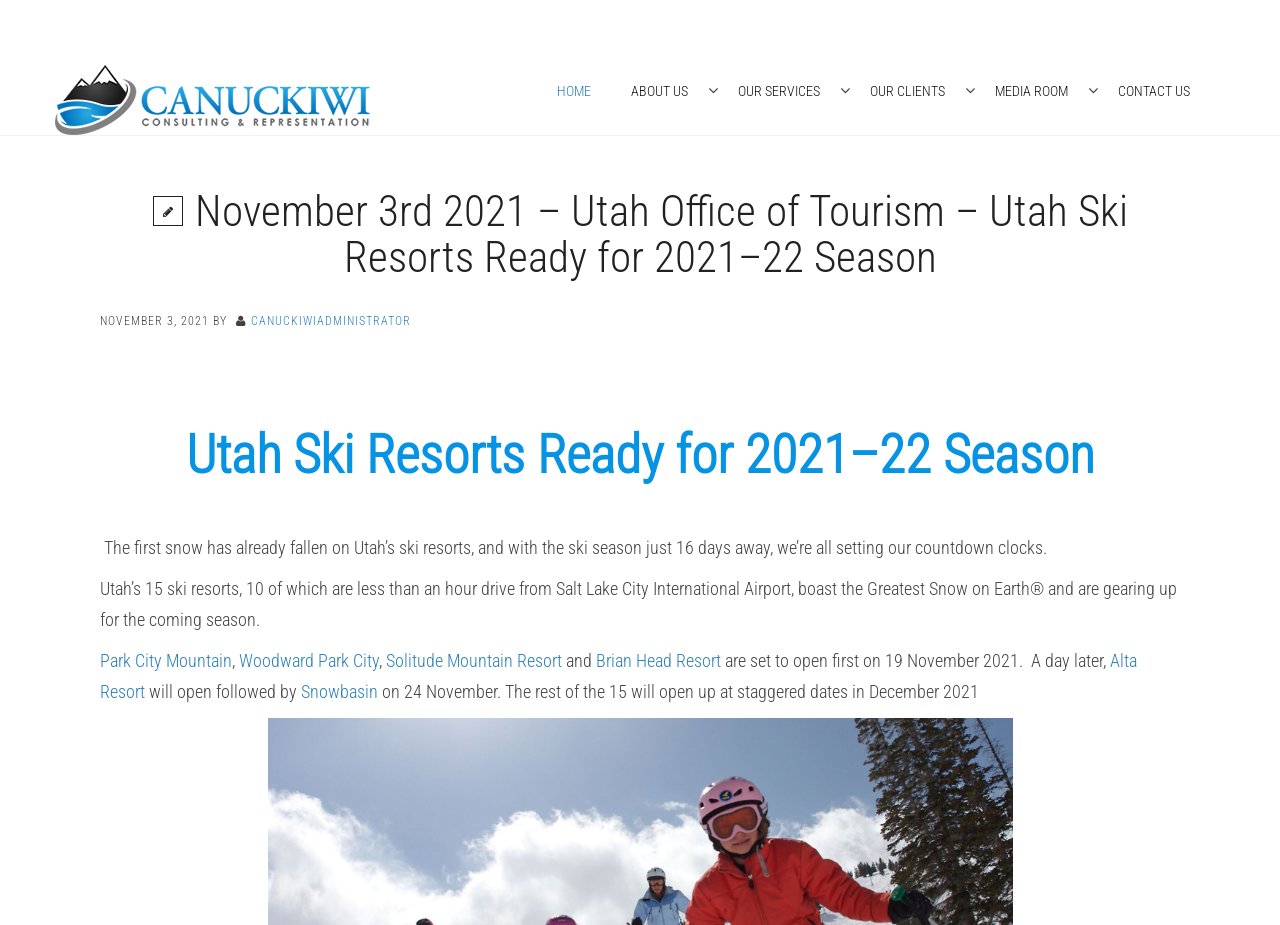Specify the bounding box coordinates of the area to click in order to follow the given instruction: "check out Alta Resort."

[0.078, 0.703, 0.888, 0.759]